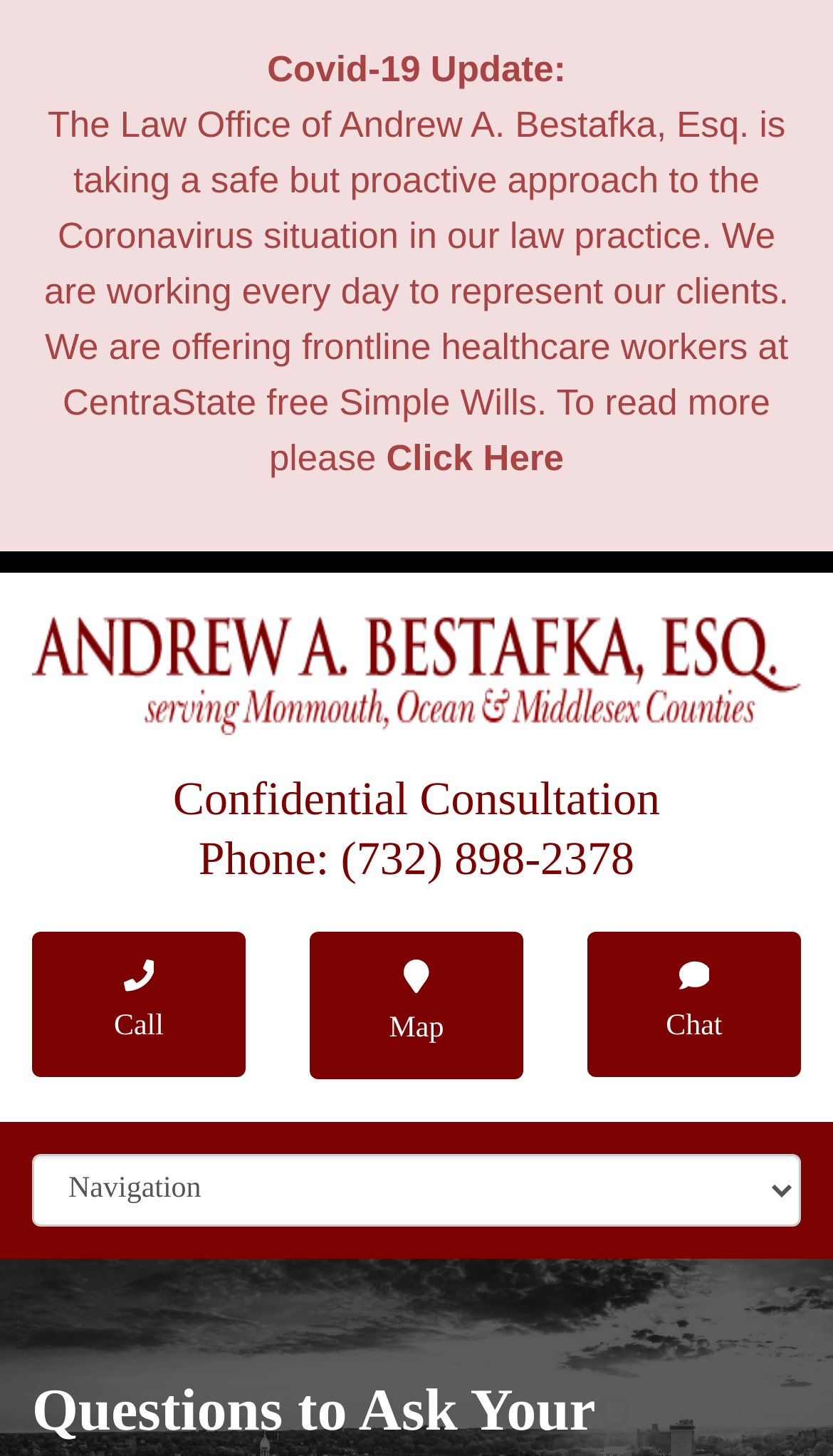Please provide a comprehensive response to the question based on the details in the image: How many ways are there to contact the lawyer?

I found the ways to contact the lawyer by counting the number of link elements with the text 'Call', 'Map', 'Chat', and the phone number, which are all located near the bottom of the webpage